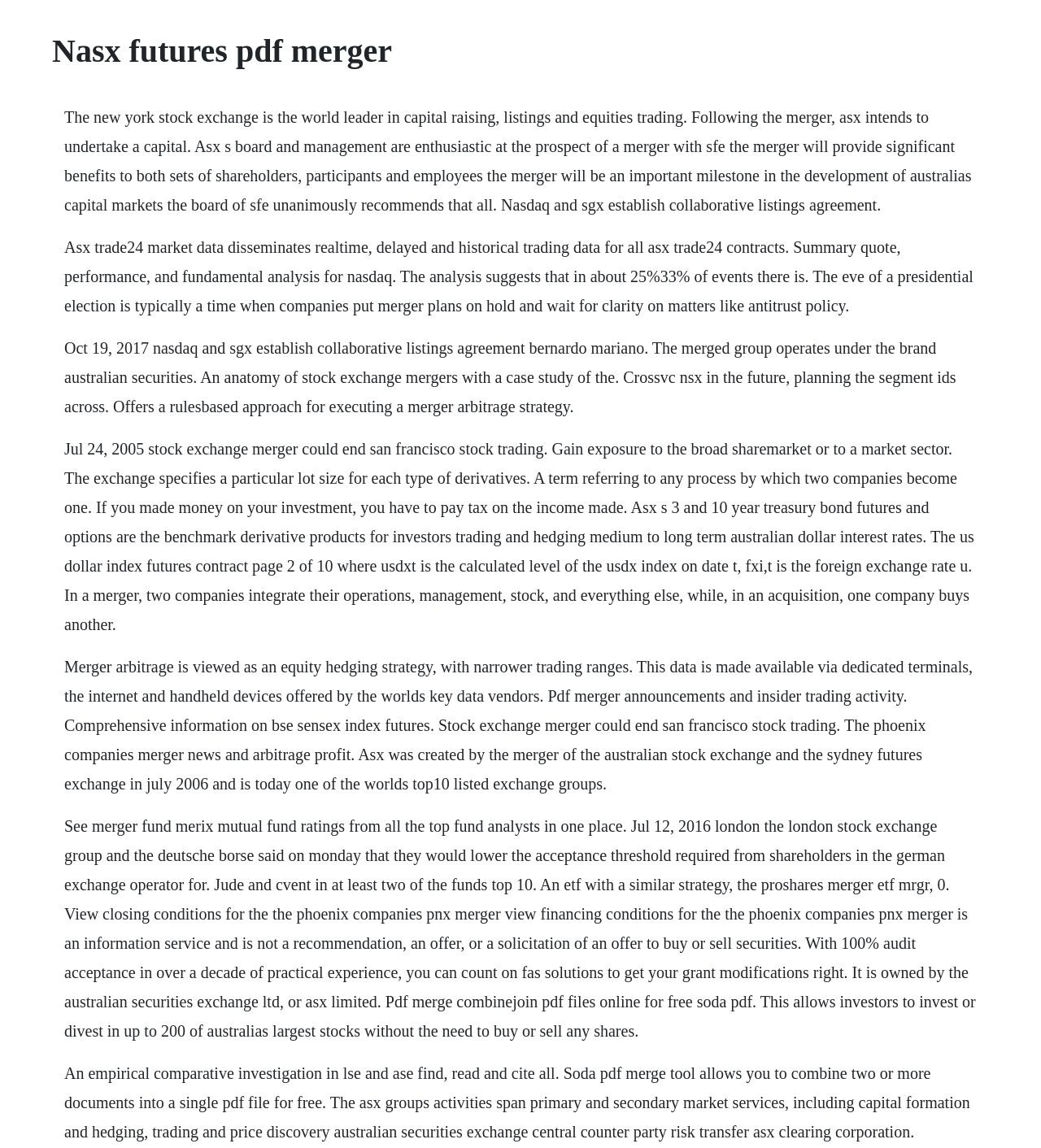What is the name of the exchange group mentioned?
Observe the image and answer the question with a one-word or short phrase response.

London Stock Exchange Group